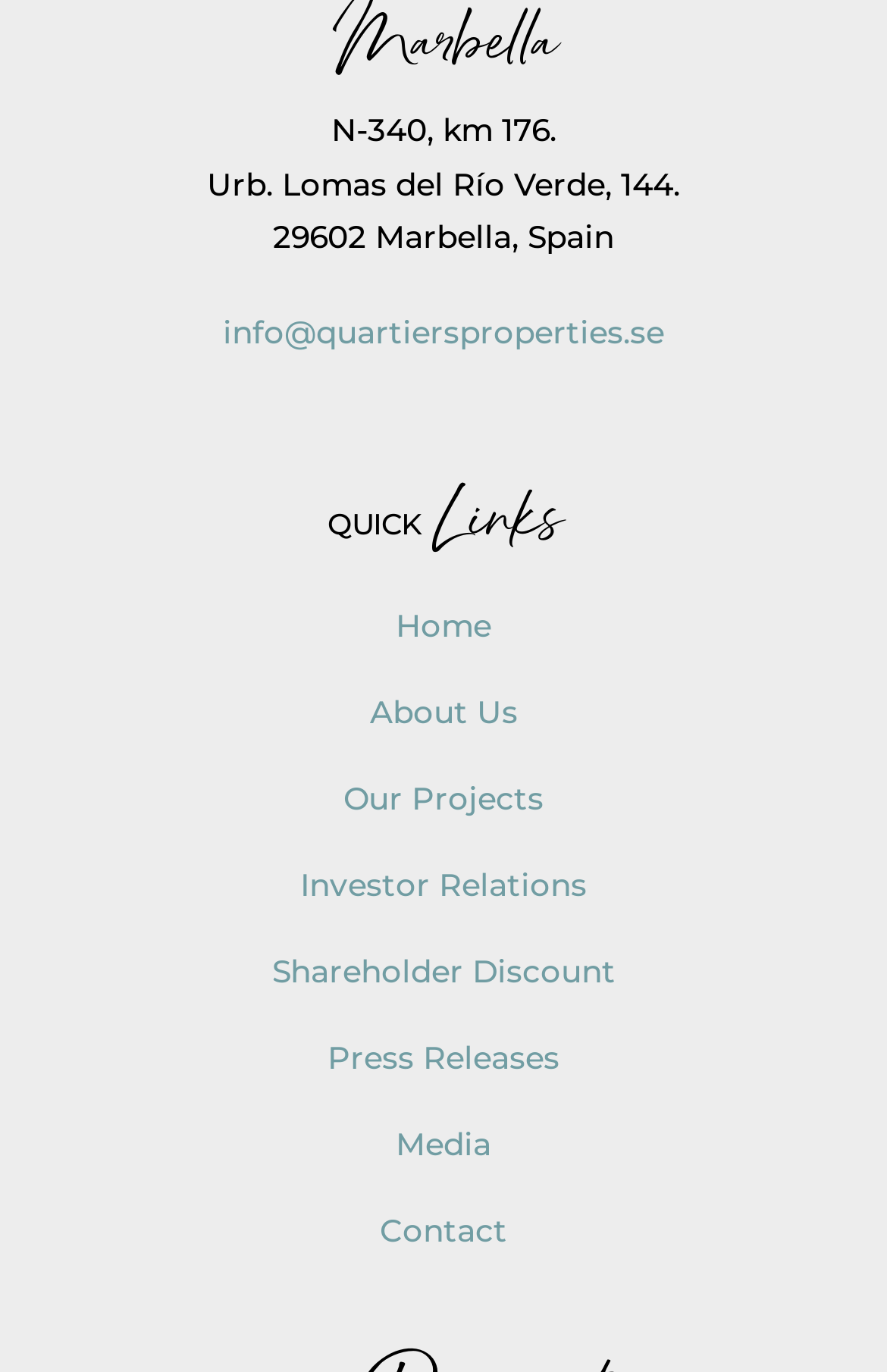What is the postal code of Quartiers Properties?
Based on the visual content, answer with a single word or a brief phrase.

29602